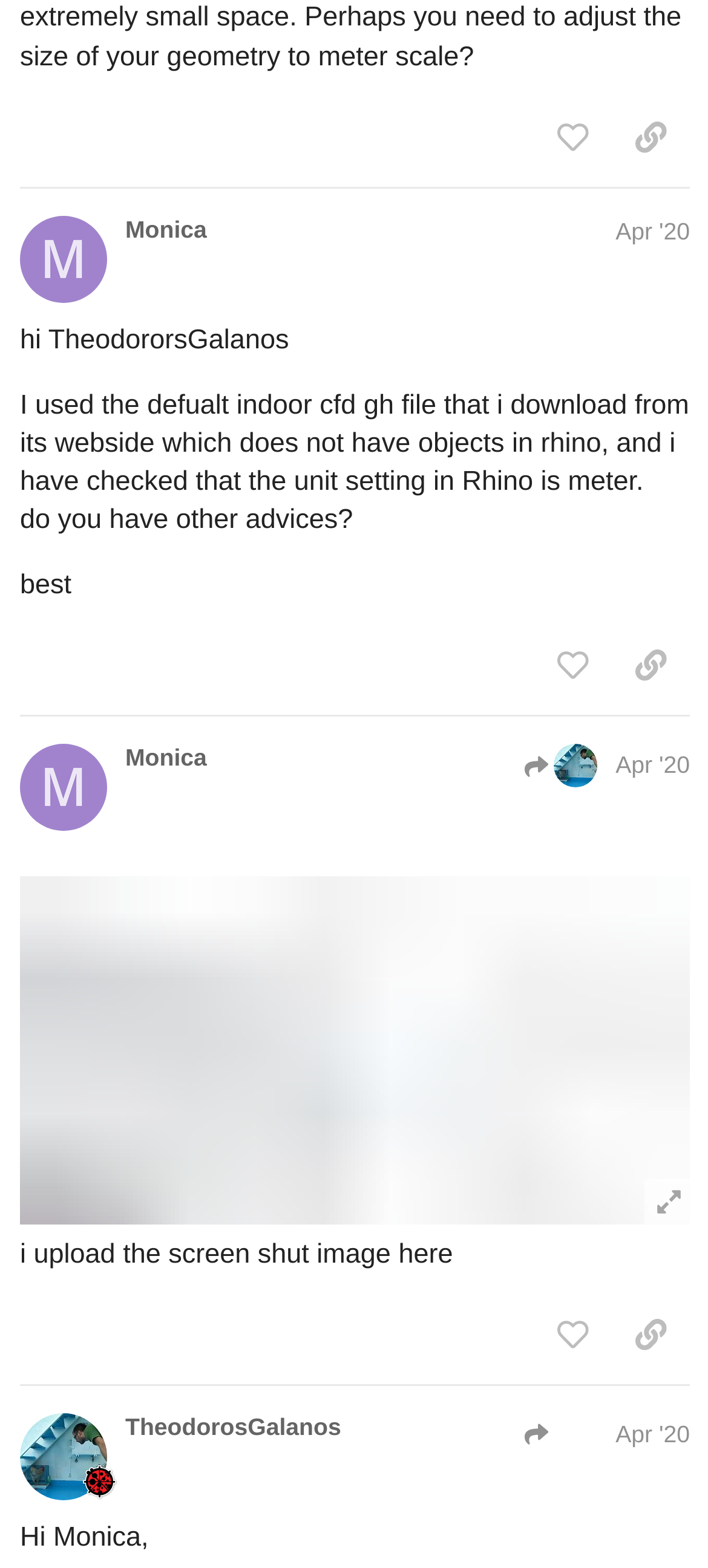Locate the bounding box of the UI element described in the following text: "title="like this post"".

[0.753, 0.137, 0.864, 0.181]